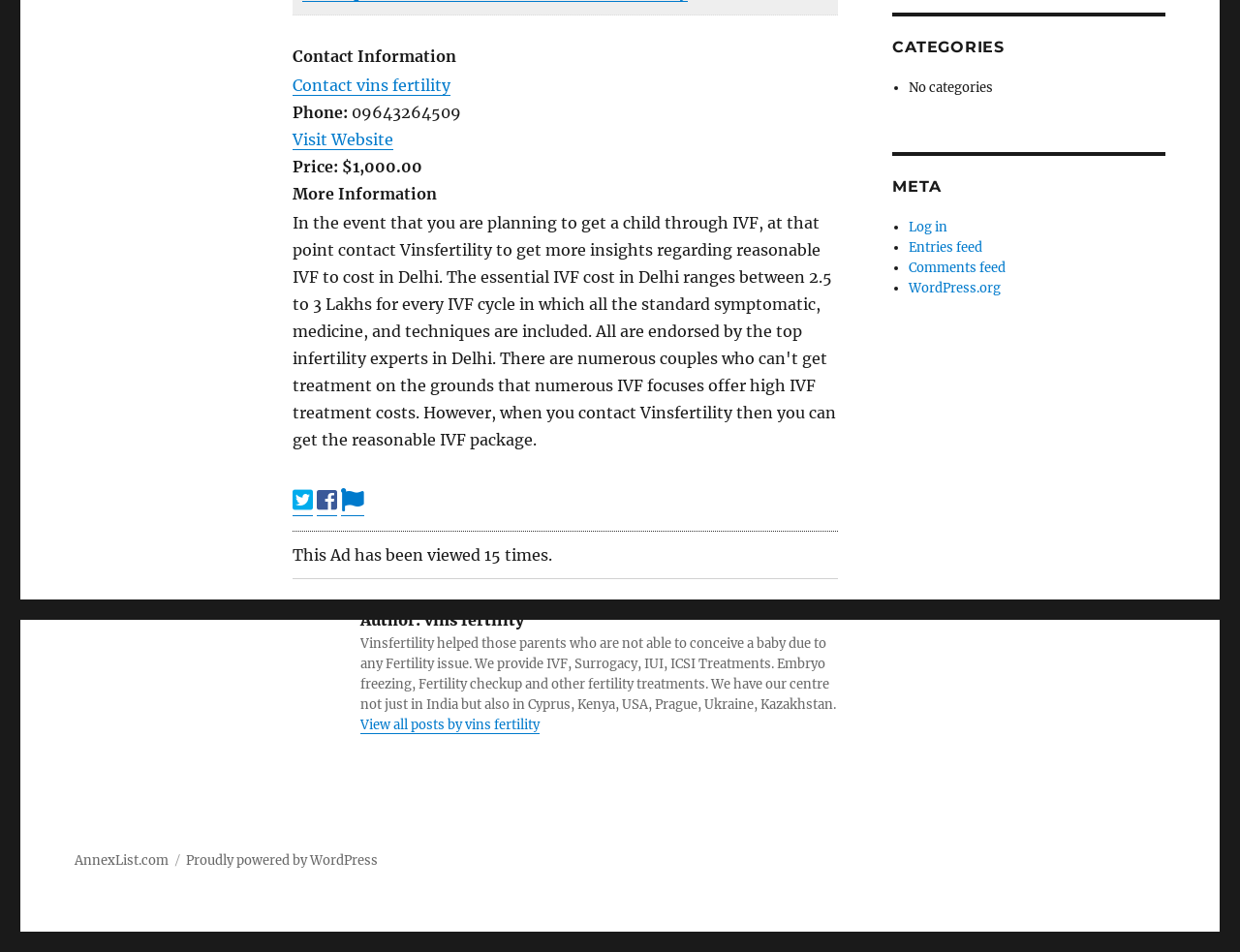Provide the bounding box coordinates of the HTML element described by the text: "Contact vins fertility". The coordinates should be in the format [left, top, right, bottom] with values between 0 and 1.

[0.236, 0.079, 0.364, 0.1]